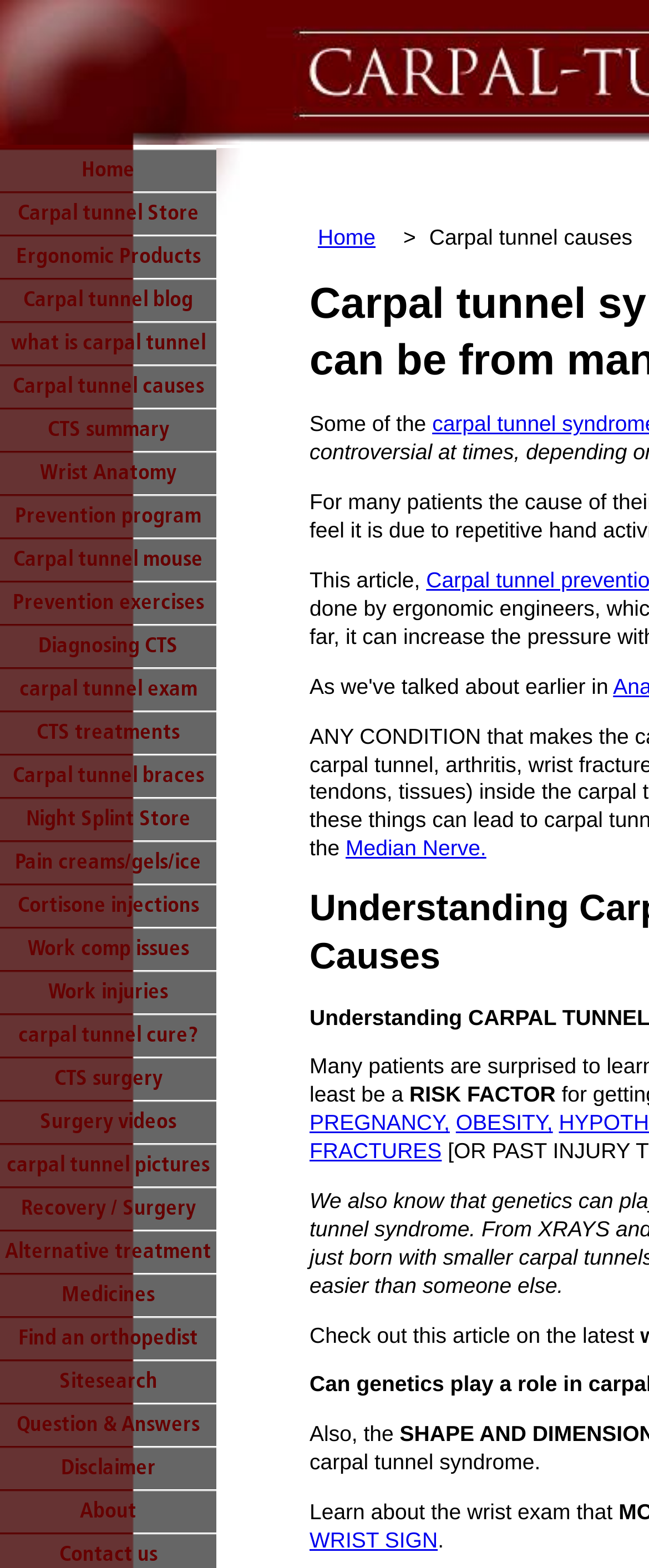Please identify the bounding box coordinates of the element's region that needs to be clicked to fulfill the following instruction: "Explore 'Carpal tunnel Store'". The bounding box coordinates should consist of four float numbers between 0 and 1, i.e., [left, top, right, bottom].

[0.0, 0.122, 0.333, 0.15]